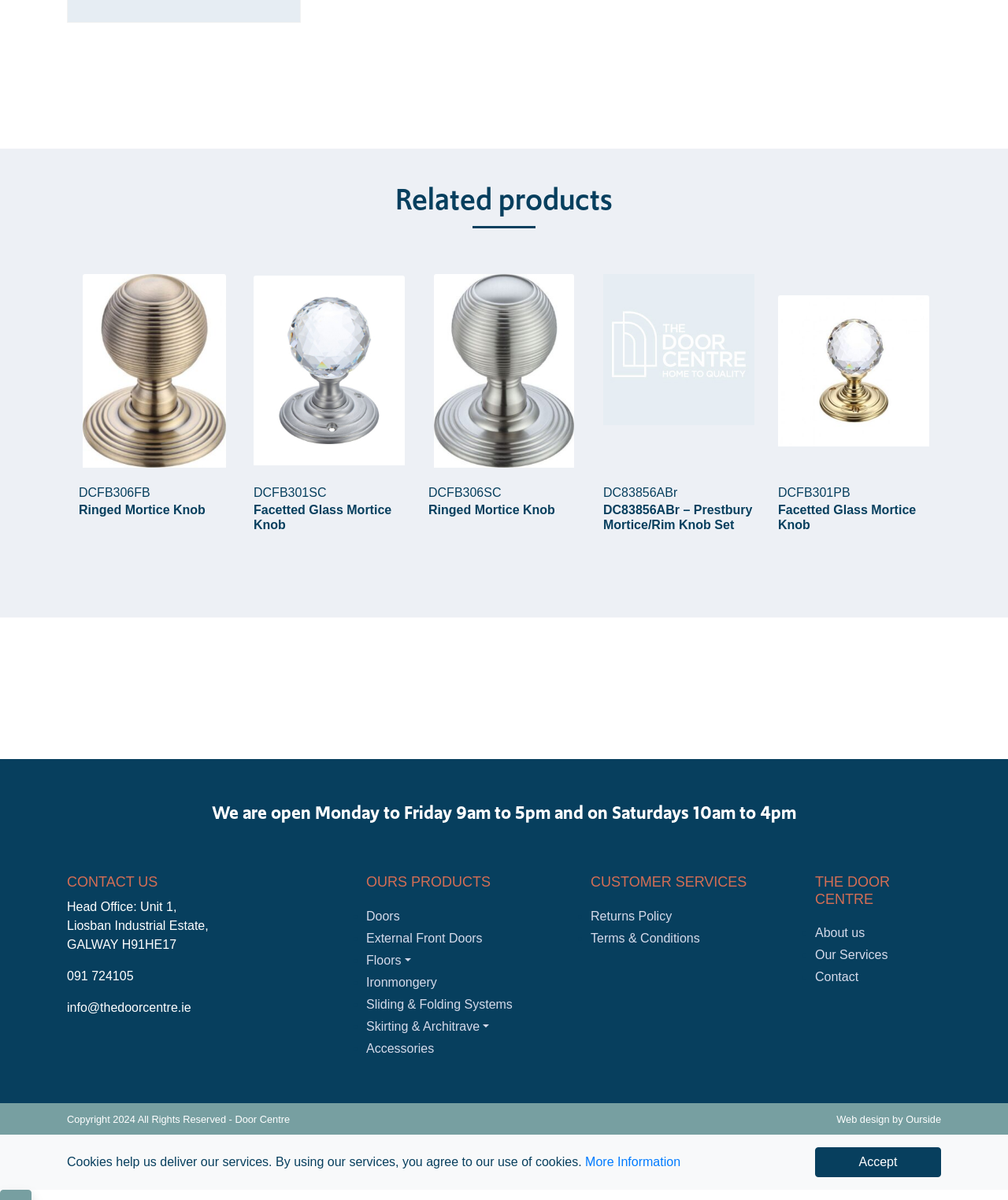Extract the bounding box coordinates of the UI element described: "Returns Policy". Provide the coordinates in the format [left, top, right, bottom] with values ranging from 0 to 1.

[0.586, 0.738, 0.785, 0.757]